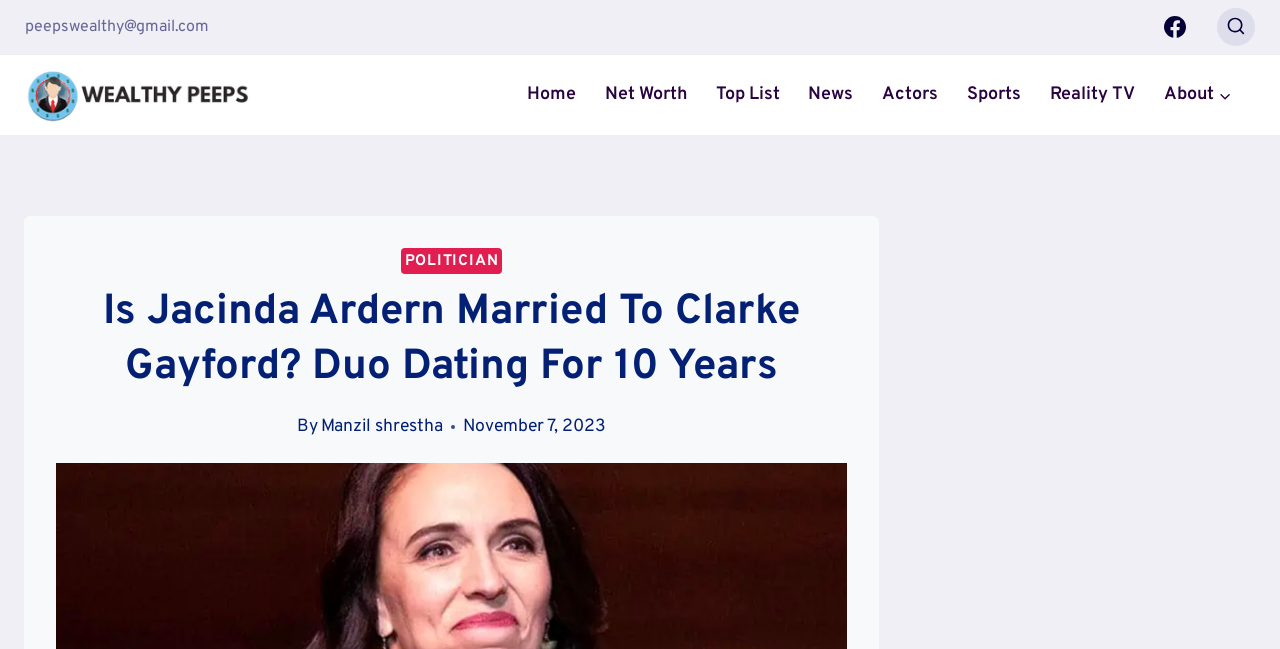How many navigation links are there?
Please use the visual content to give a single word or phrase answer.

7